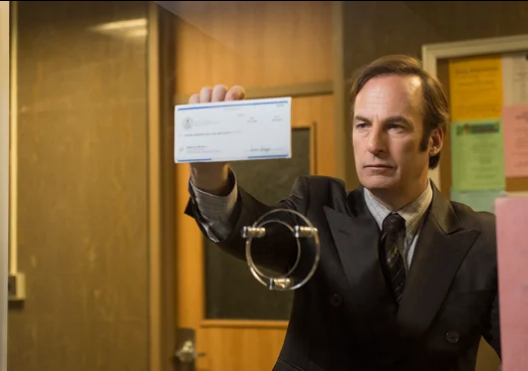Please provide a detailed answer to the question below by examining the image:
What is the color of Jimmy's suit?

The caption describes Jimmy as being 'clad in a sleek, dark suit', indicating that the color of his suit is dark.